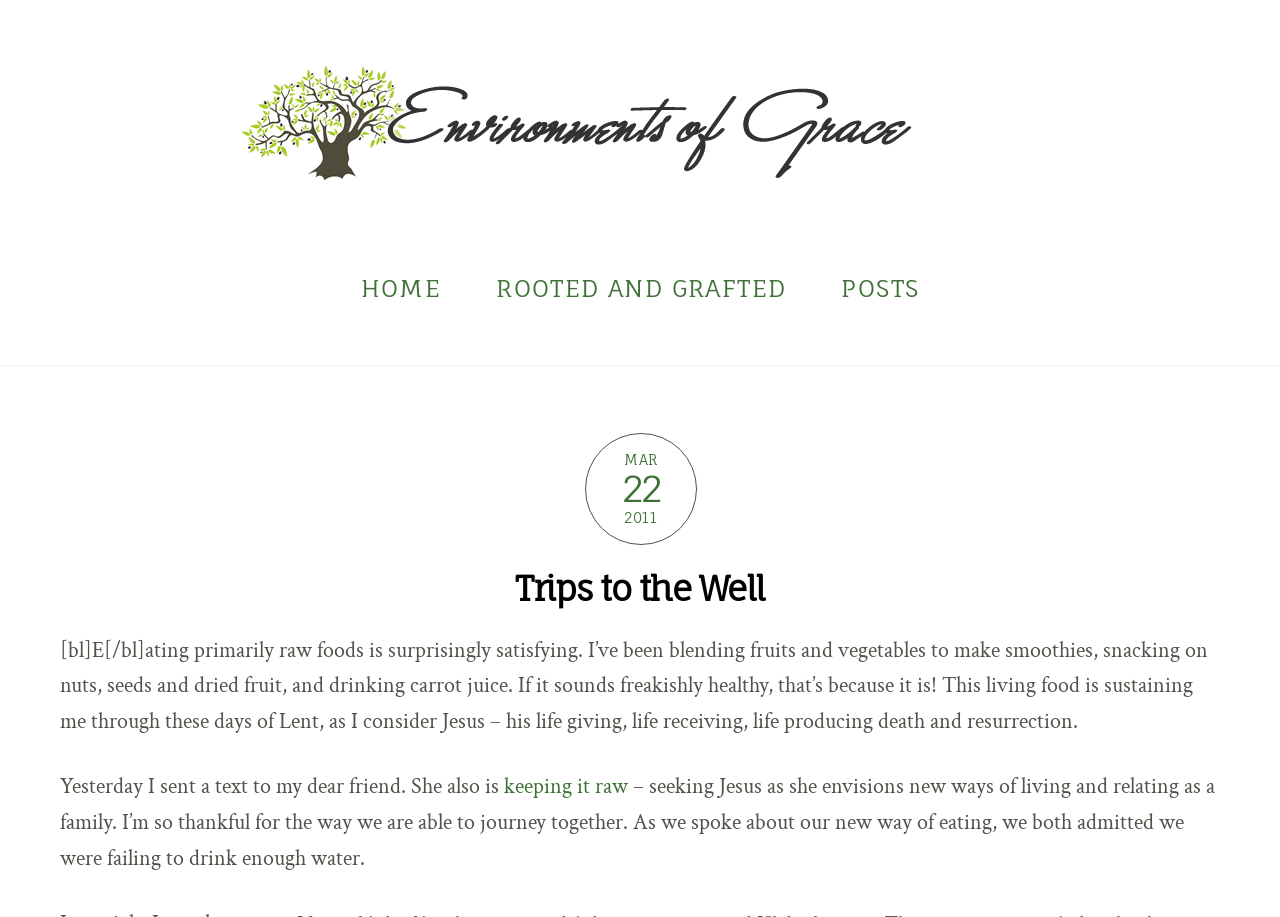What is the author considering during Lent?
Using the visual information, answer the question in a single word or phrase.

Jesus' life and death